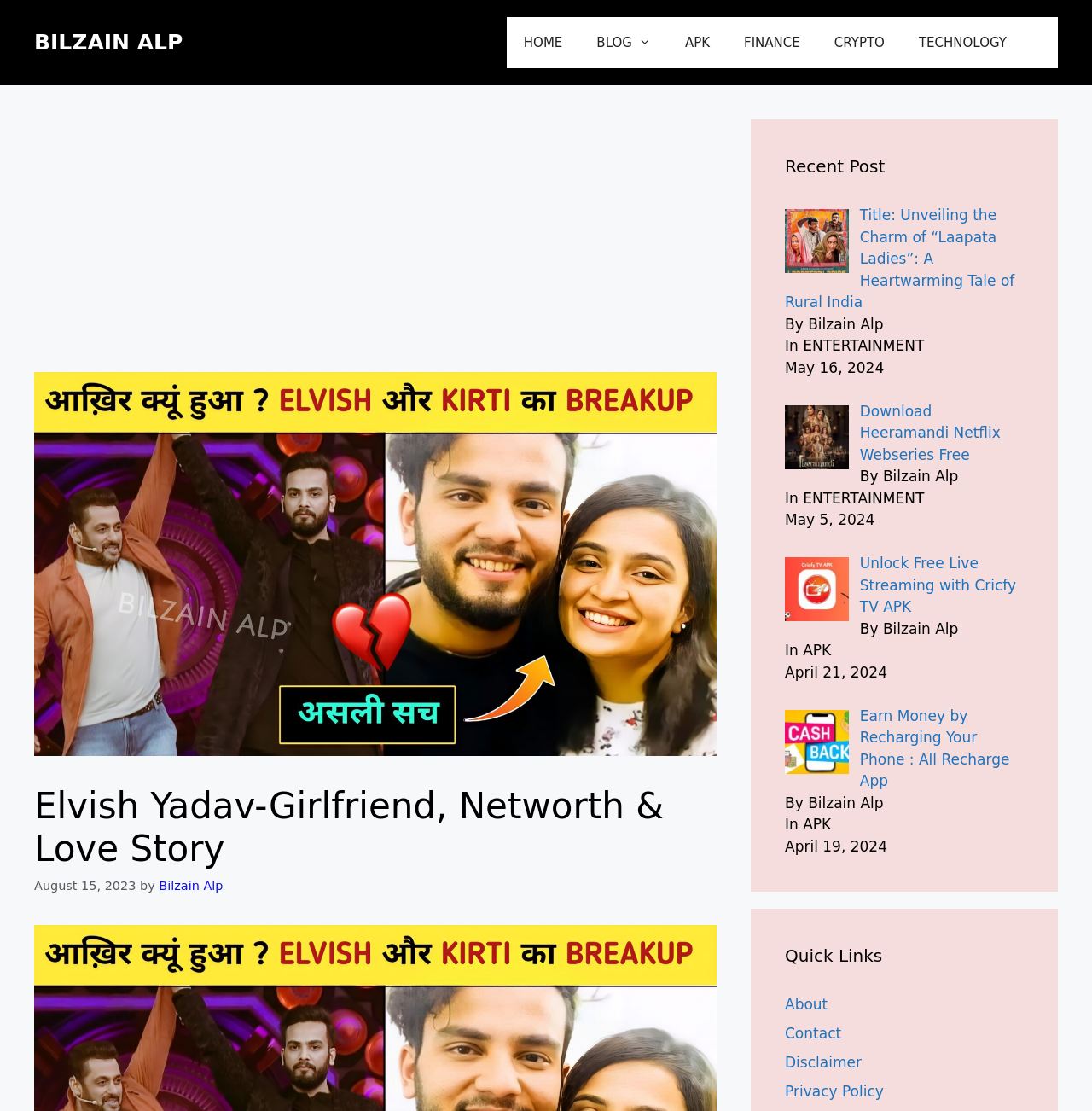How many navigation links are in the primary navigation menu?
Based on the image, answer the question in a detailed manner.

I counted the number of link elements within the navigation element with the role 'Primary' and found six links with titles such as 'HOME', 'BLOG', 'APK', 'FINANCE', 'CRYPTO', and 'TECHNOLOGY'.